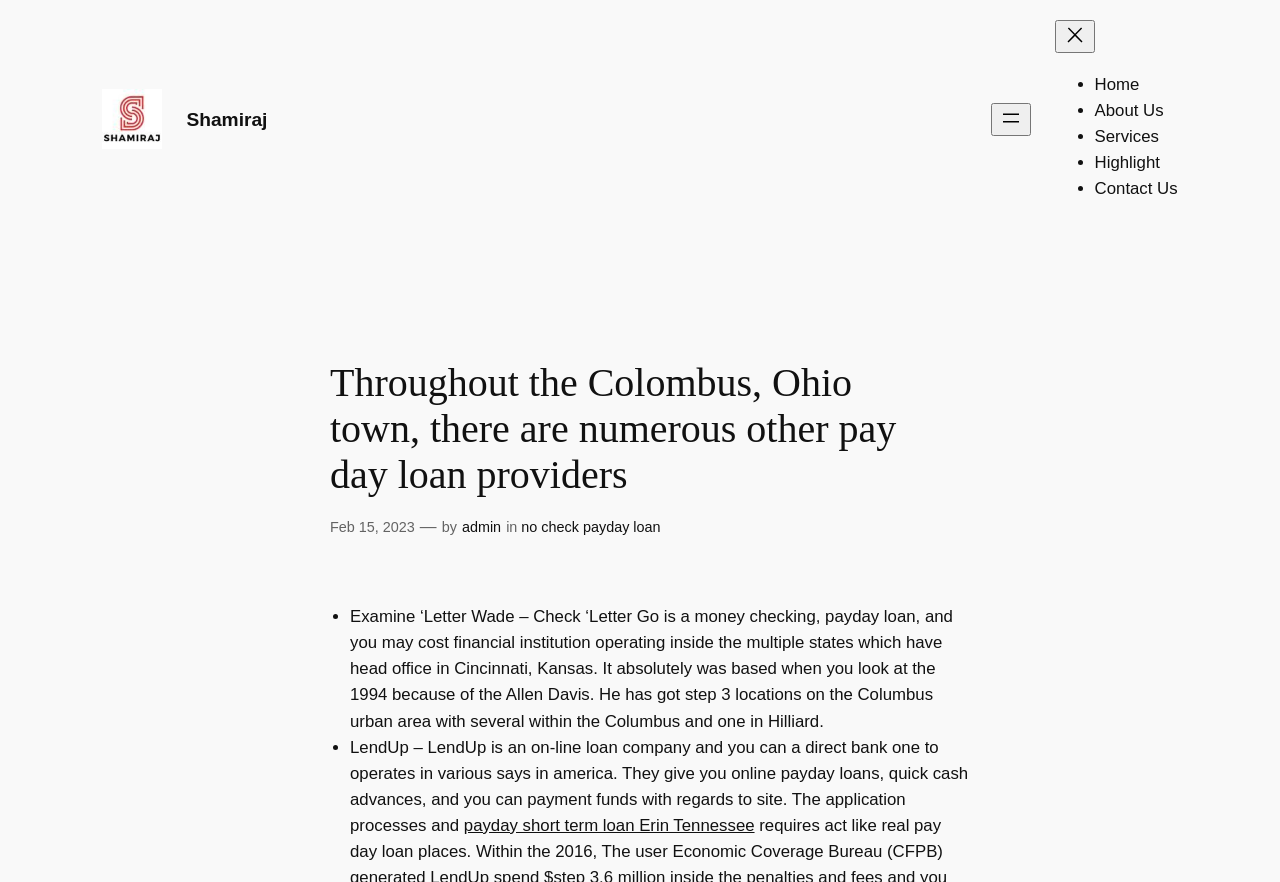Please provide a comprehensive response to the question below by analyzing the image: 
How many locations does 'Letter Wade – Check ‘Letter Go' have in the Columbus area?

I read the text element describing 'Letter Wade – Check ‘Letter Go' and found the sentence 'It has got 3 locations on the Columbus urban area with several within the Columbus and one in Hilliard.' This indicates that 'Letter Wade – Check ‘Letter Go' has three locations in the Columbus area.